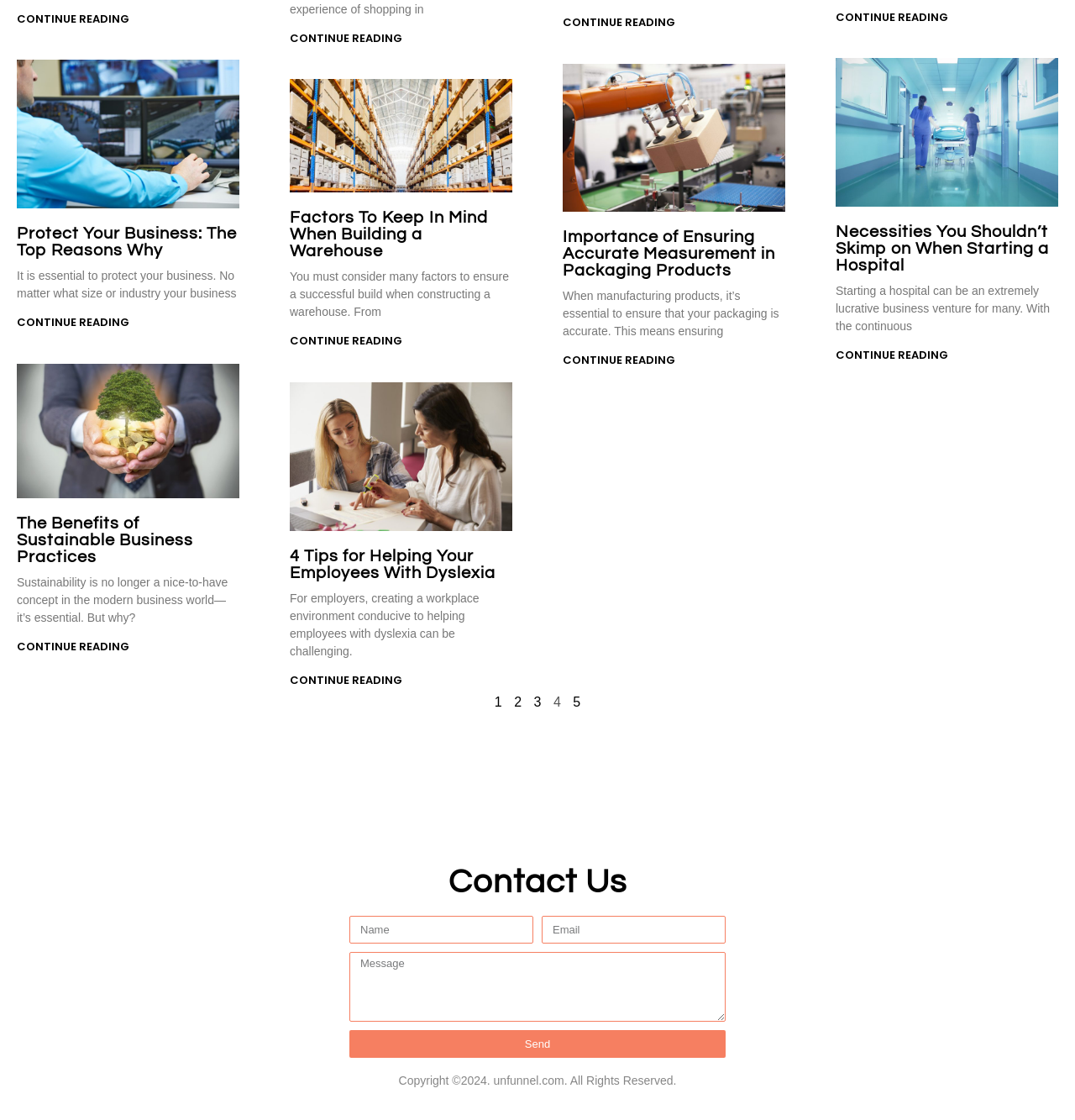Given the element description parent_node: Message name="form_fields[message]" placeholder="Message", predict the bounding box coordinates for the UI element in the webpage screenshot. The format should be (top-left x, top-left y, bottom-right x, bottom-right y), and the values should be between 0 and 1.

[0.325, 0.85, 0.675, 0.912]